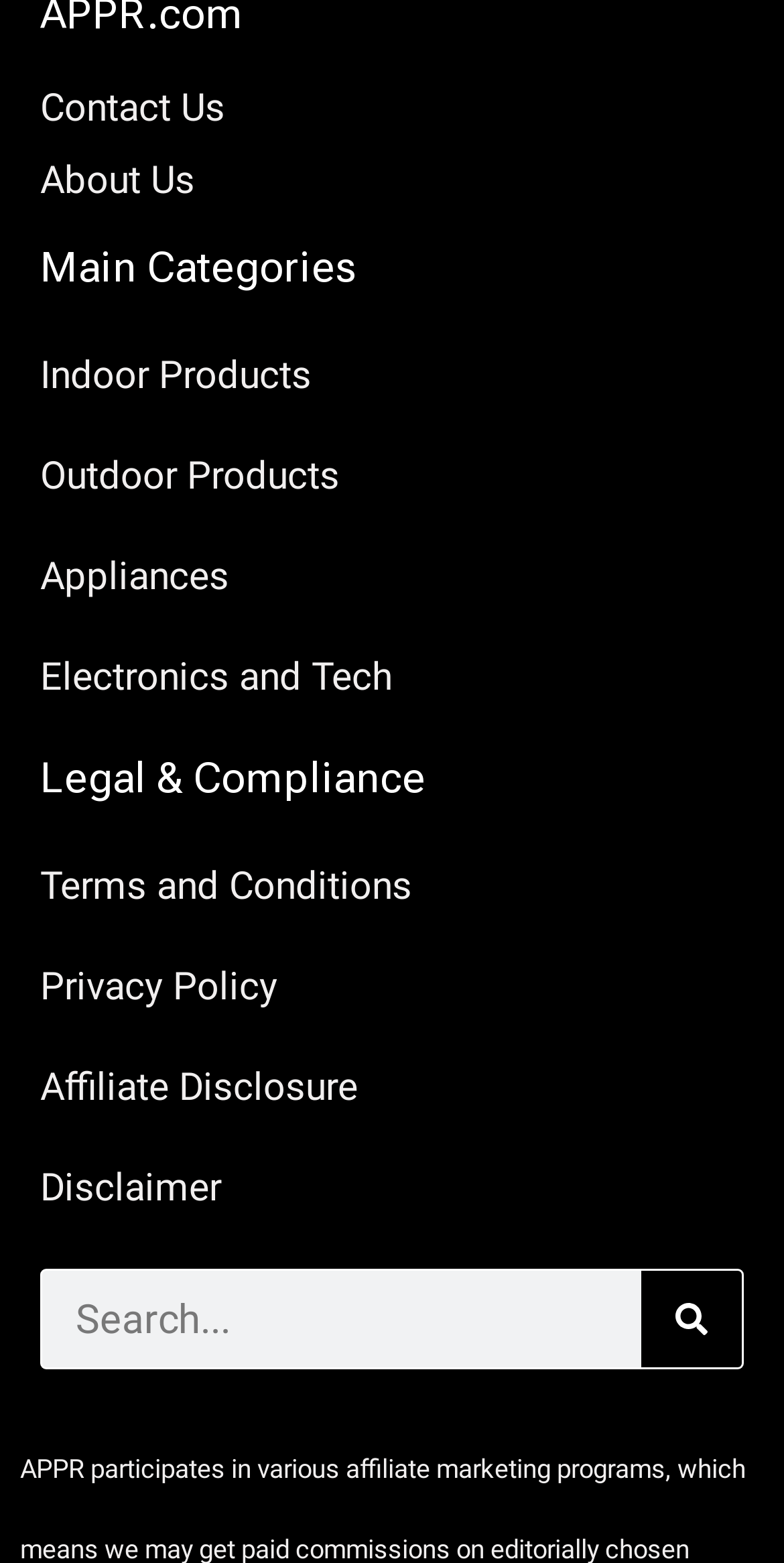Using the provided element description: "Terms and Conditions", determine the bounding box coordinates of the corresponding UI element in the screenshot.

[0.051, 0.542, 0.949, 0.593]